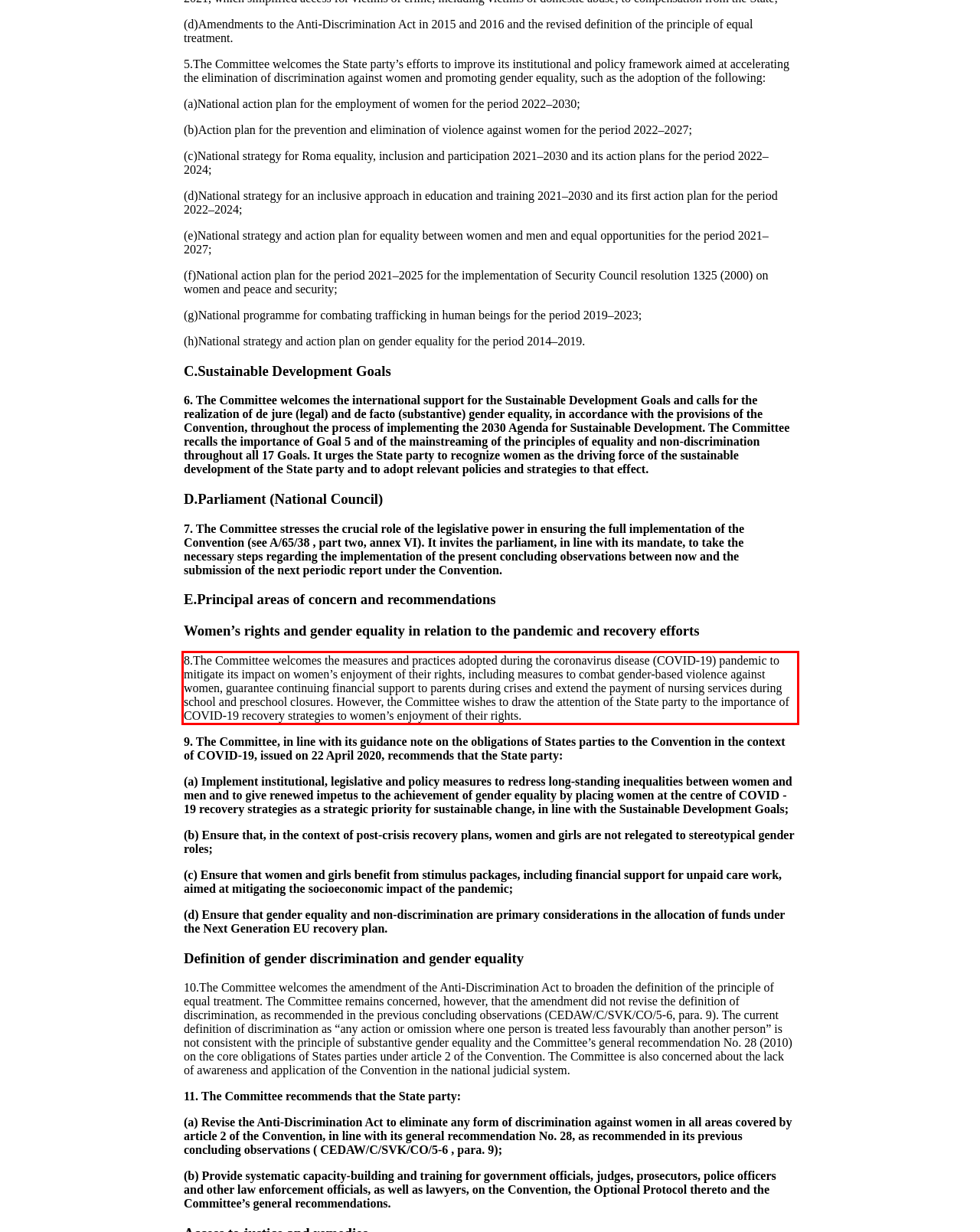Analyze the webpage screenshot and use OCR to recognize the text content in the red bounding box.

8.The Committee welcomes the measures and practices adopted during the coronavirus disease (COVID-19) pandemic to mitigate its impact on women’s enjoyment of their rights, including measures to combat gender-based violence against women, guarantee continuing financial support to parents during crises and extend the payment of nursing services during school and preschool closures. However, the Committee wishes to draw the attention of the State party to the importance of COVID-19 recovery strategies to women’s enjoyment of their rights.